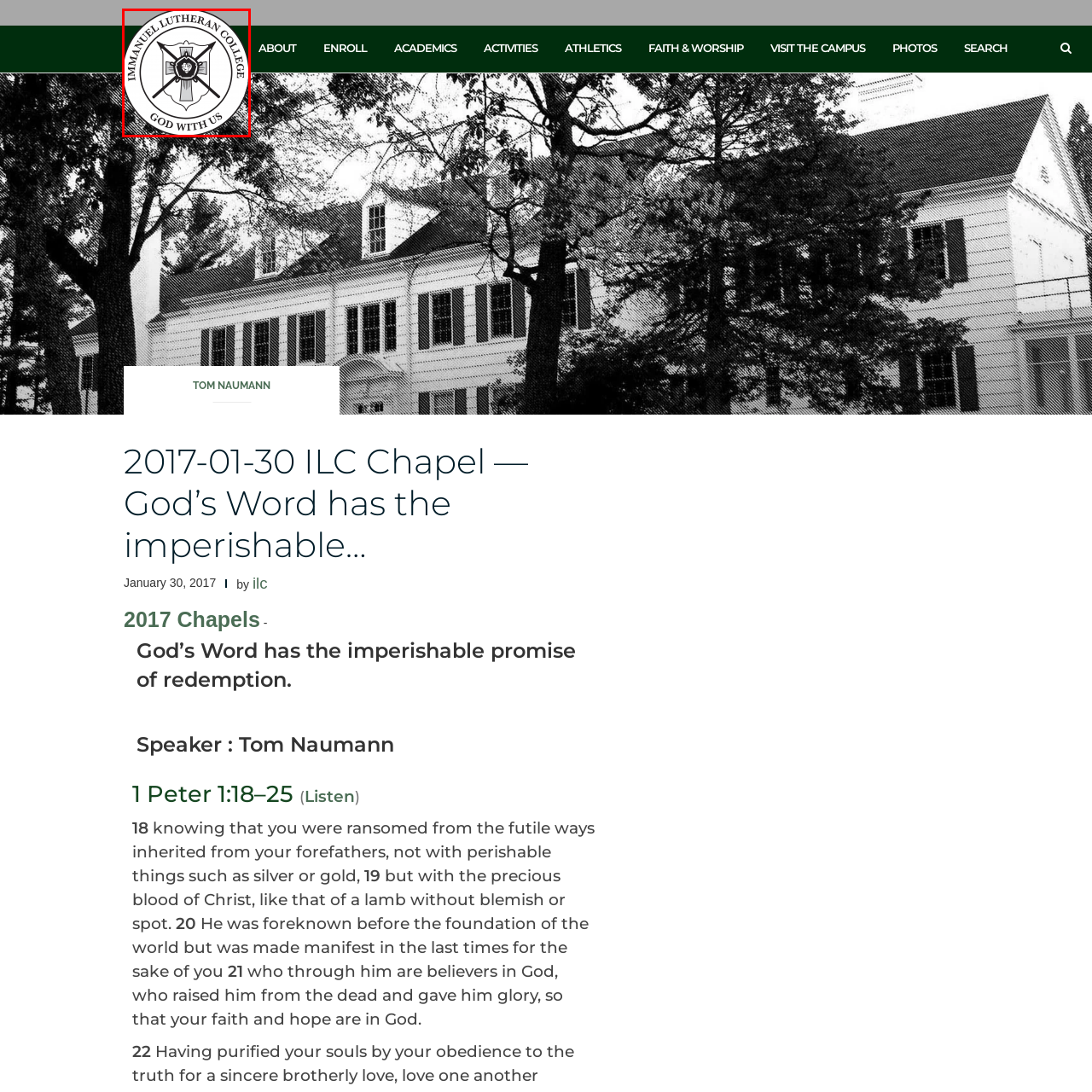What is inscribed below the shield?
Review the content shown inside the red bounding box in the image and offer a detailed answer to the question, supported by the visual evidence.

The caption states that below the shield, the phrase 'GOD WITH US' is inscribed, reinforcing the institution's spiritual foundation.